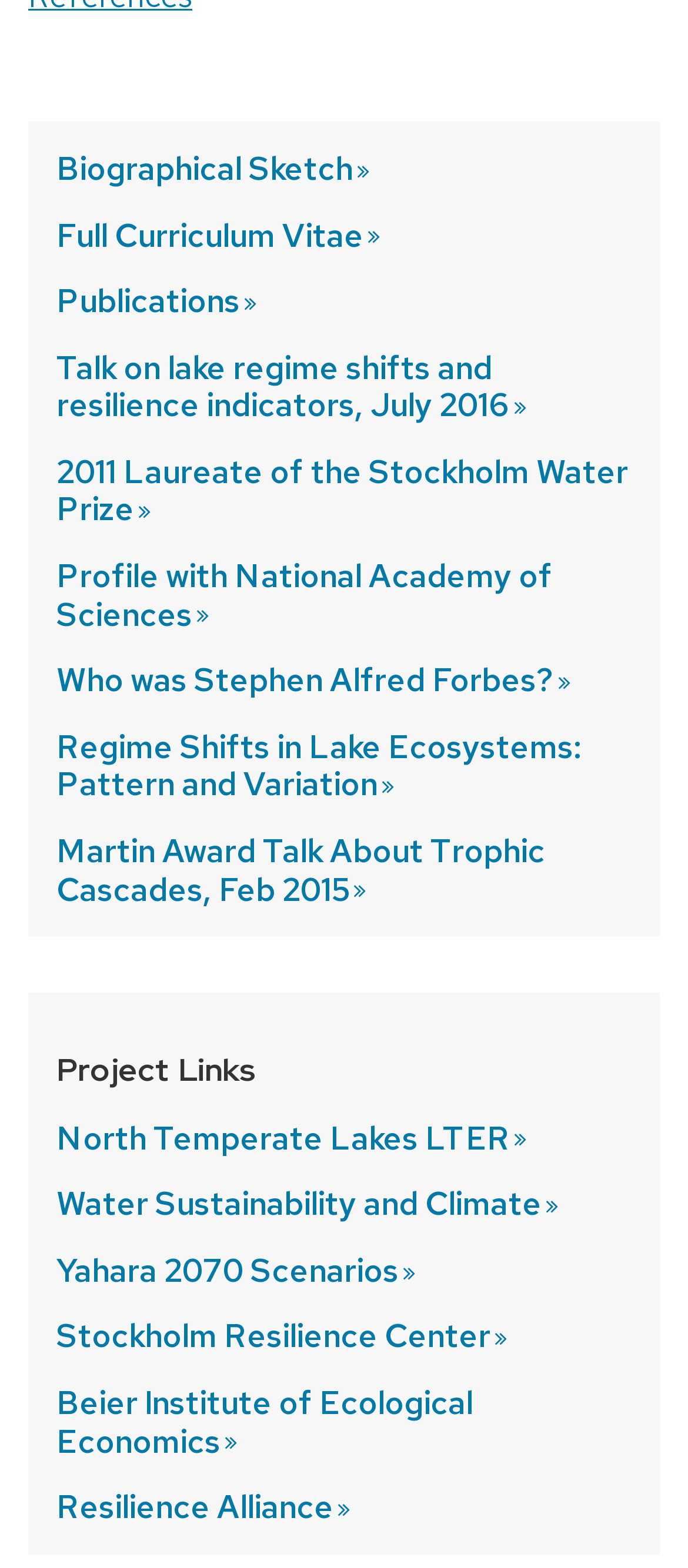Based on the description "Resilience Alliance More", find the bounding box of the specified UI element.

[0.082, 0.948, 0.515, 0.974]